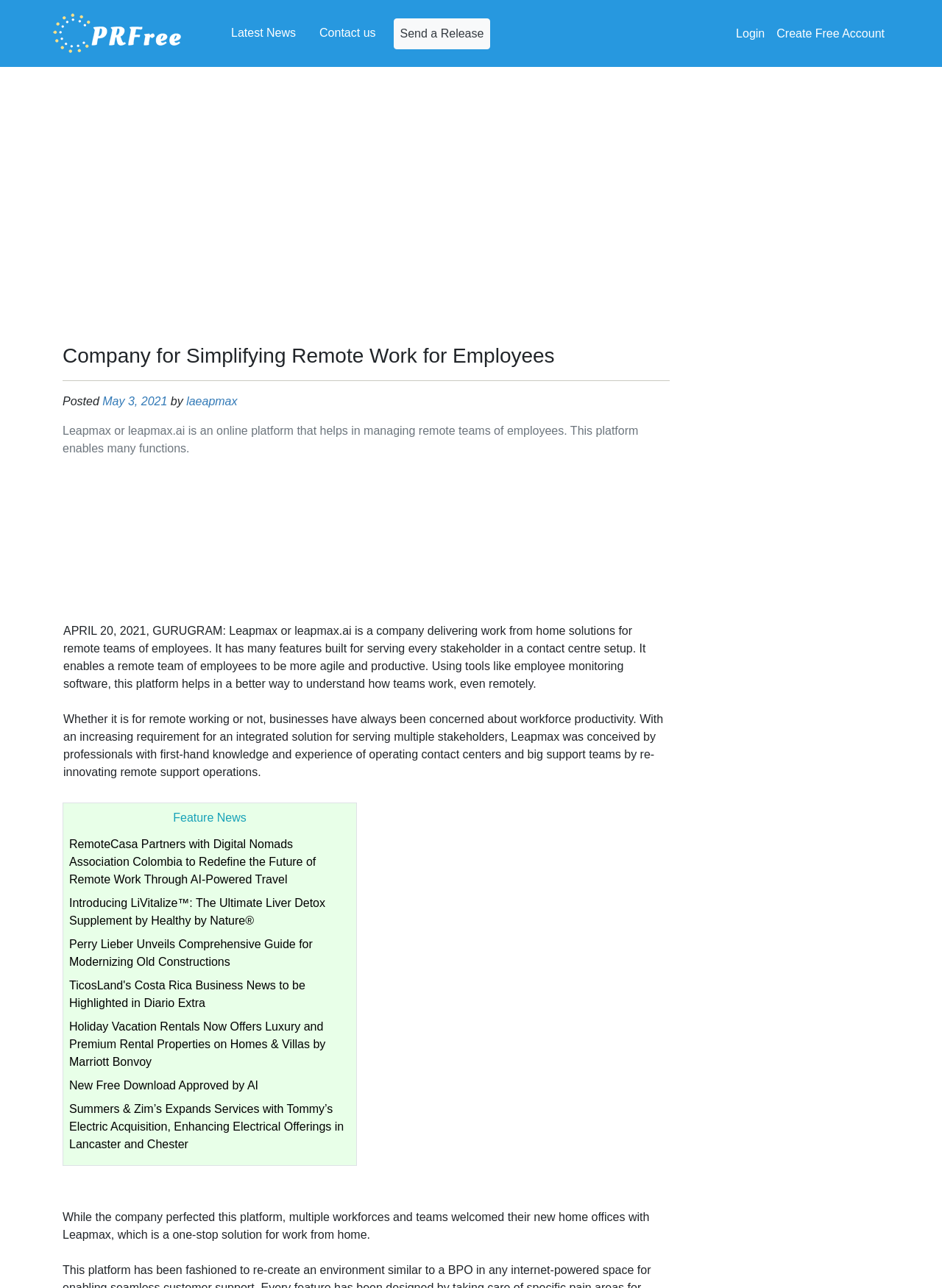Please provide a short answer using a single word or phrase for the question:
What is the benefit of using Leapmax?

Increased productivity